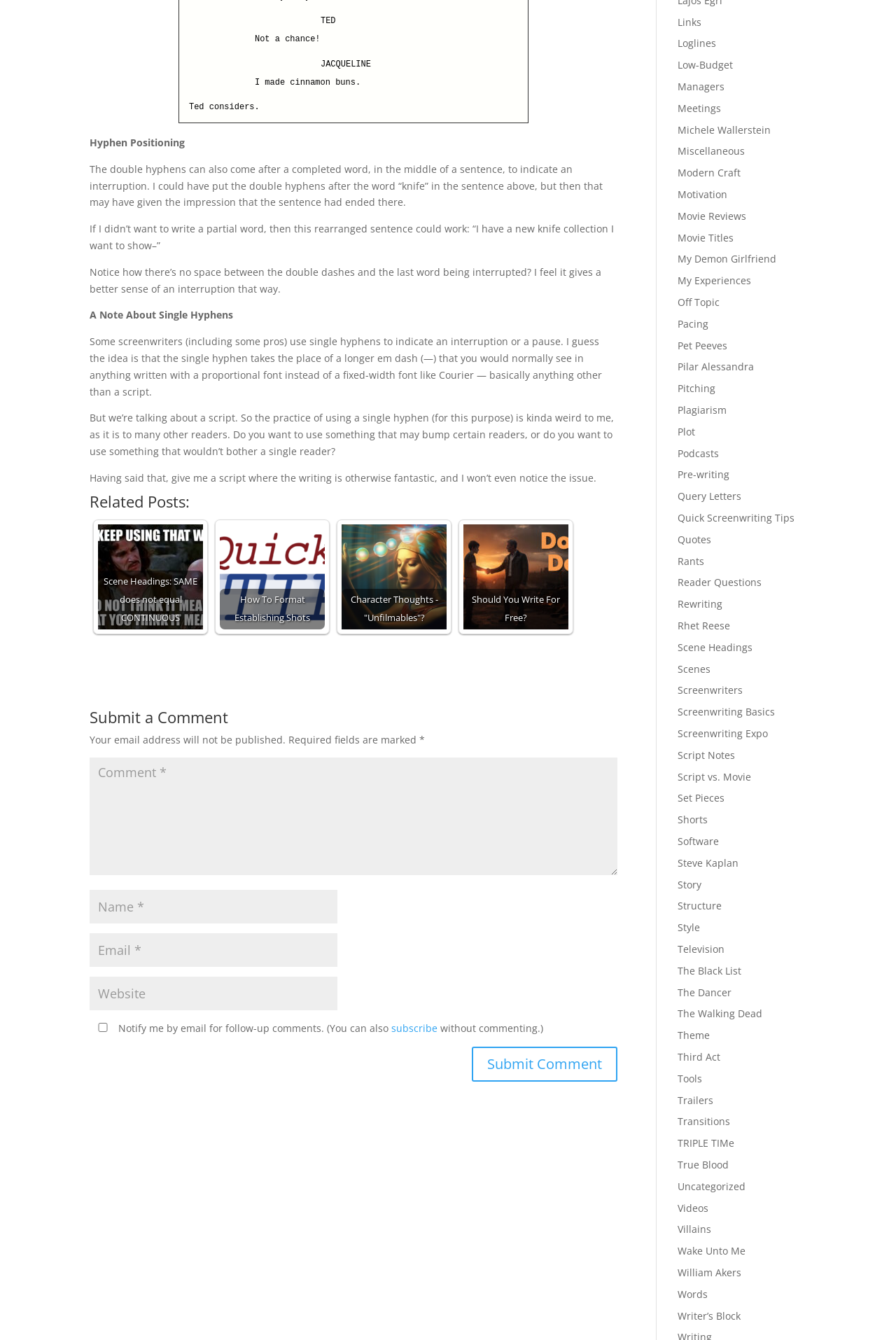Identify the bounding box coordinates of the clickable region to carry out the given instruction: "Click the 'Scene Headings: SAME does not equal CONTINUOUS' link".

[0.109, 0.391, 0.227, 0.469]